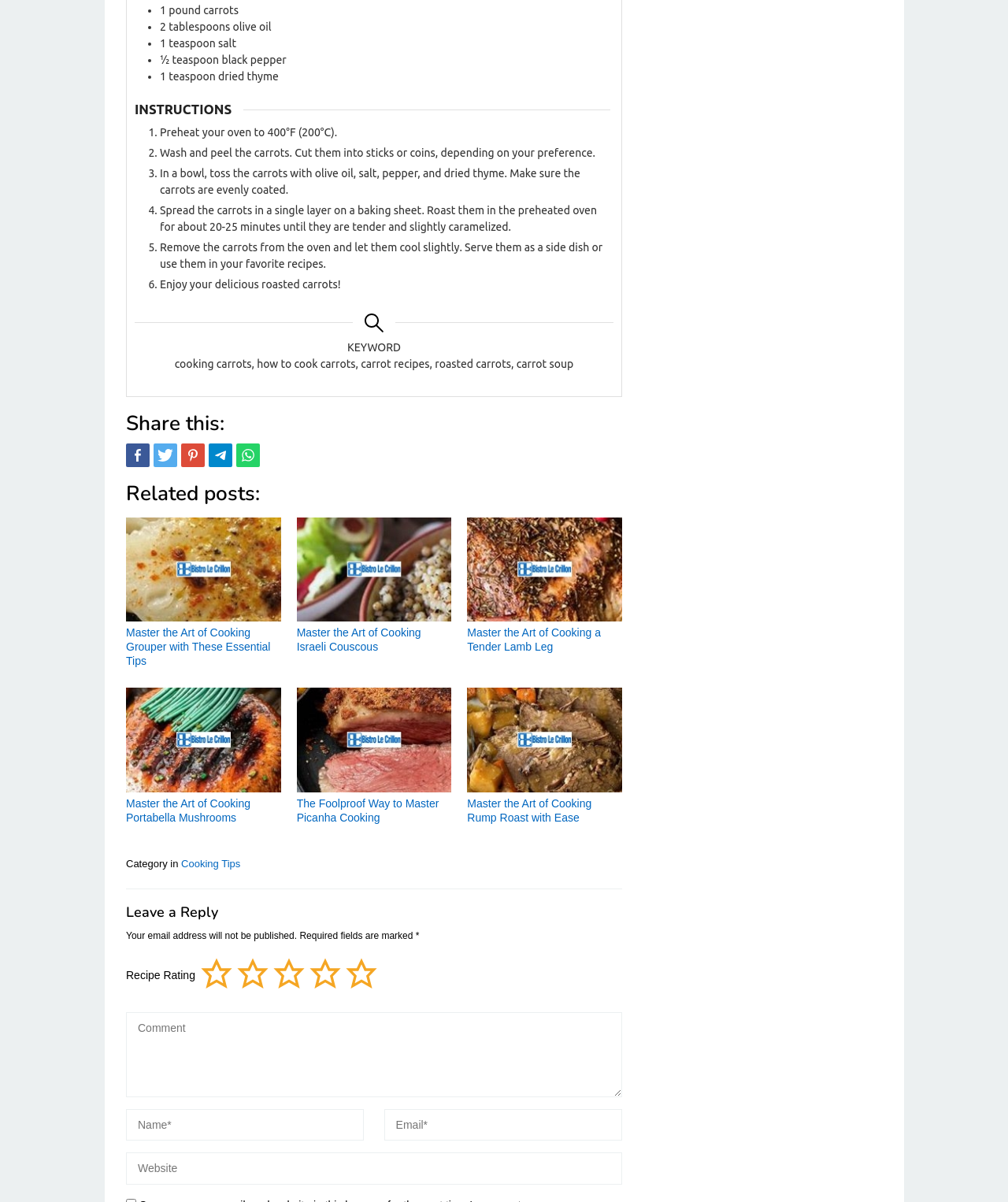Answer this question using a single word or a brief phrase:
How long do the carrots need to be roasted?

20-25 minutes